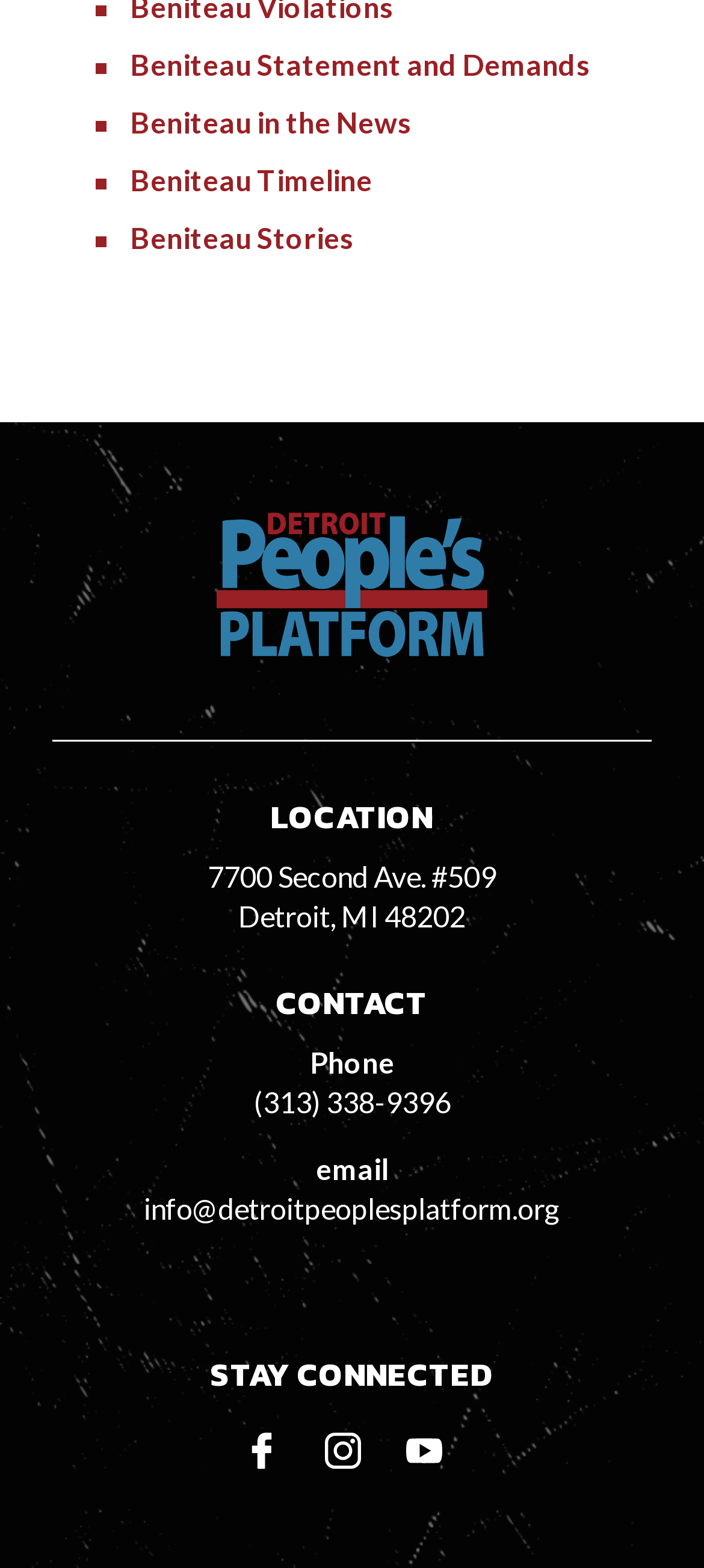Based on the image, provide a detailed and complete answer to the question: 
What is the address of the Detroit People's Platform?

I found the address by looking at the 'LOCATION' section of the webpage, where it lists the address as '7700 Second Ave. #509' and 'Detroit, MI 48202'.